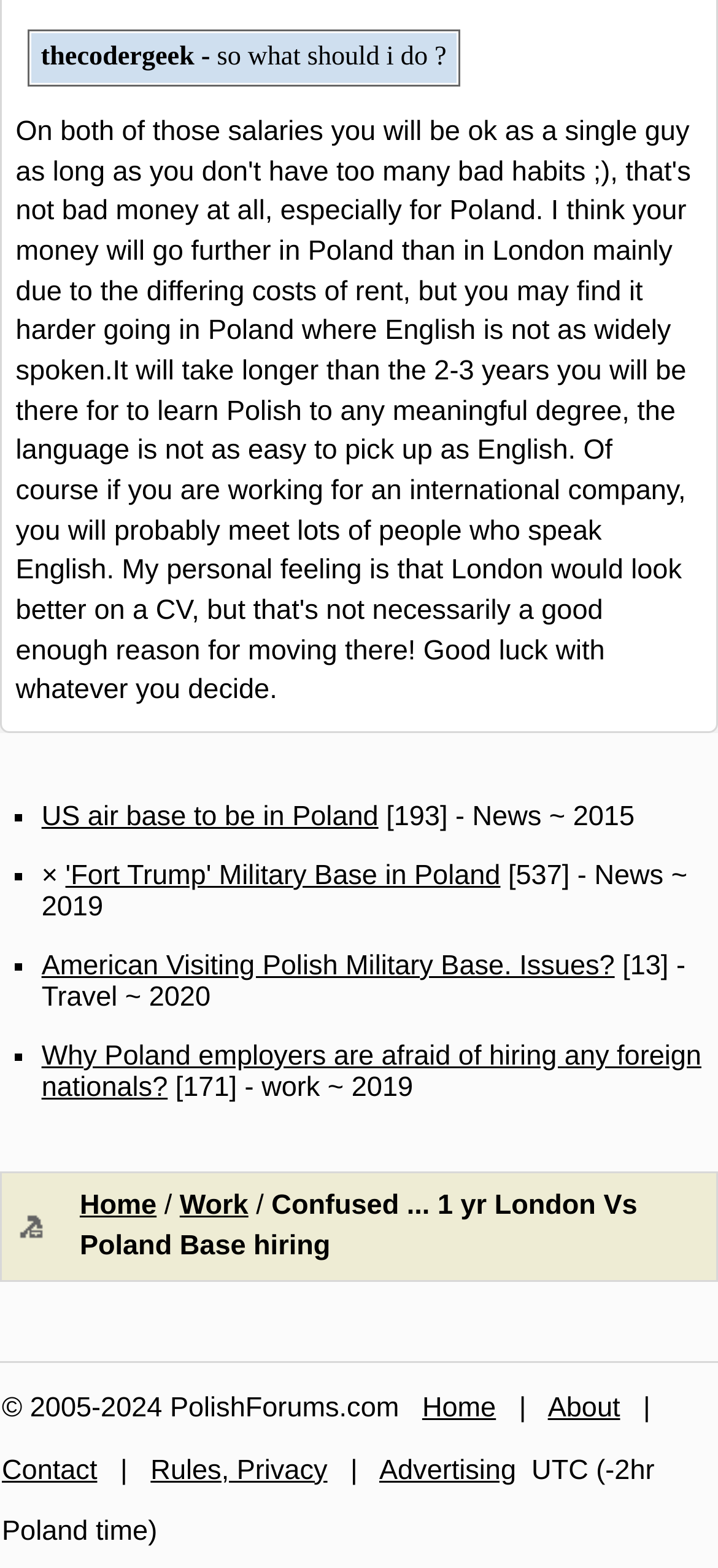Please identify the bounding box coordinates of the element I need to click to follow this instruction: "Click on 'Contact'".

[0.003, 0.927, 0.135, 0.947]